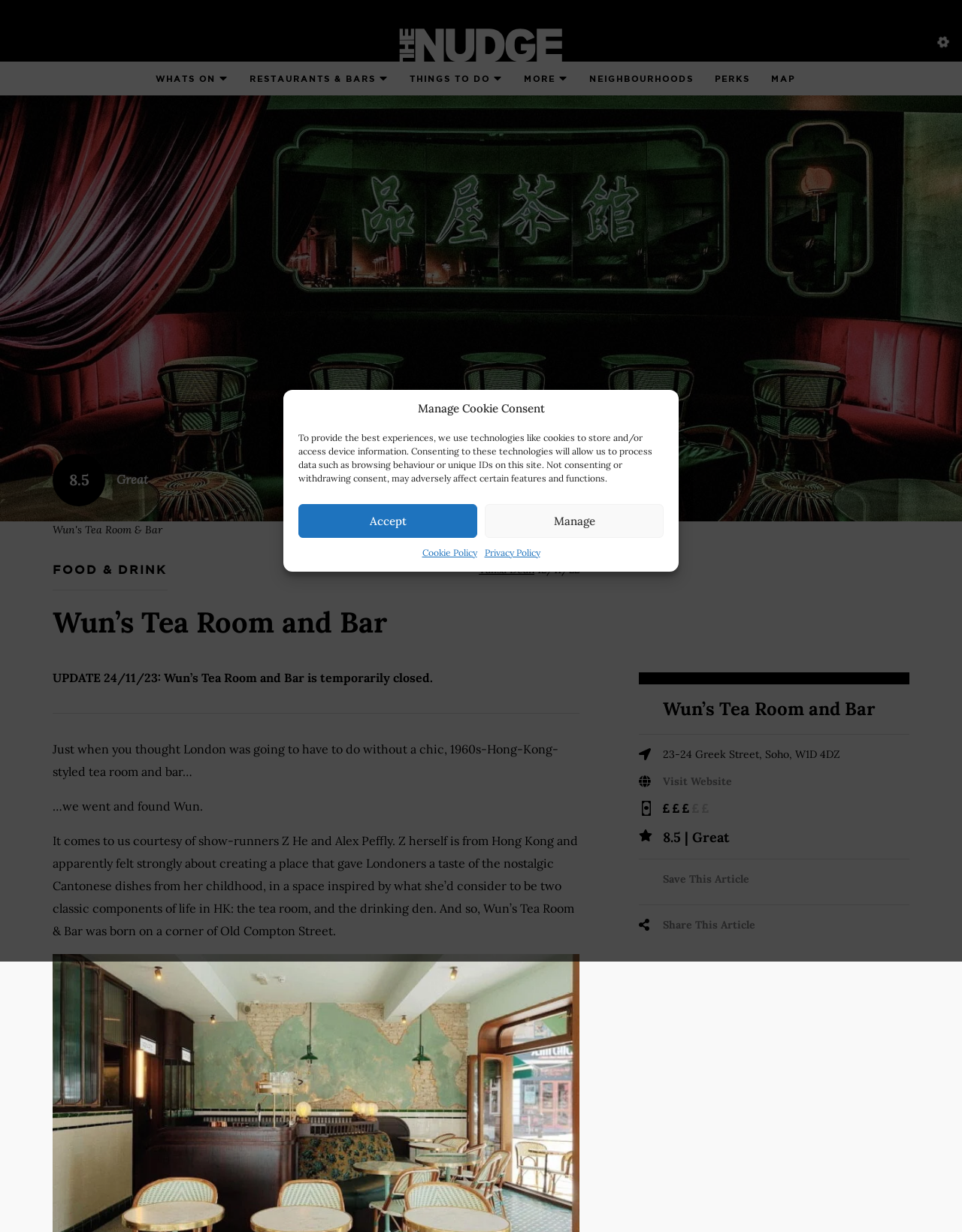Find the bounding box coordinates for the area that must be clicked to perform this action: "Read more about FOOD & DRINK".

[0.055, 0.455, 0.412, 0.469]